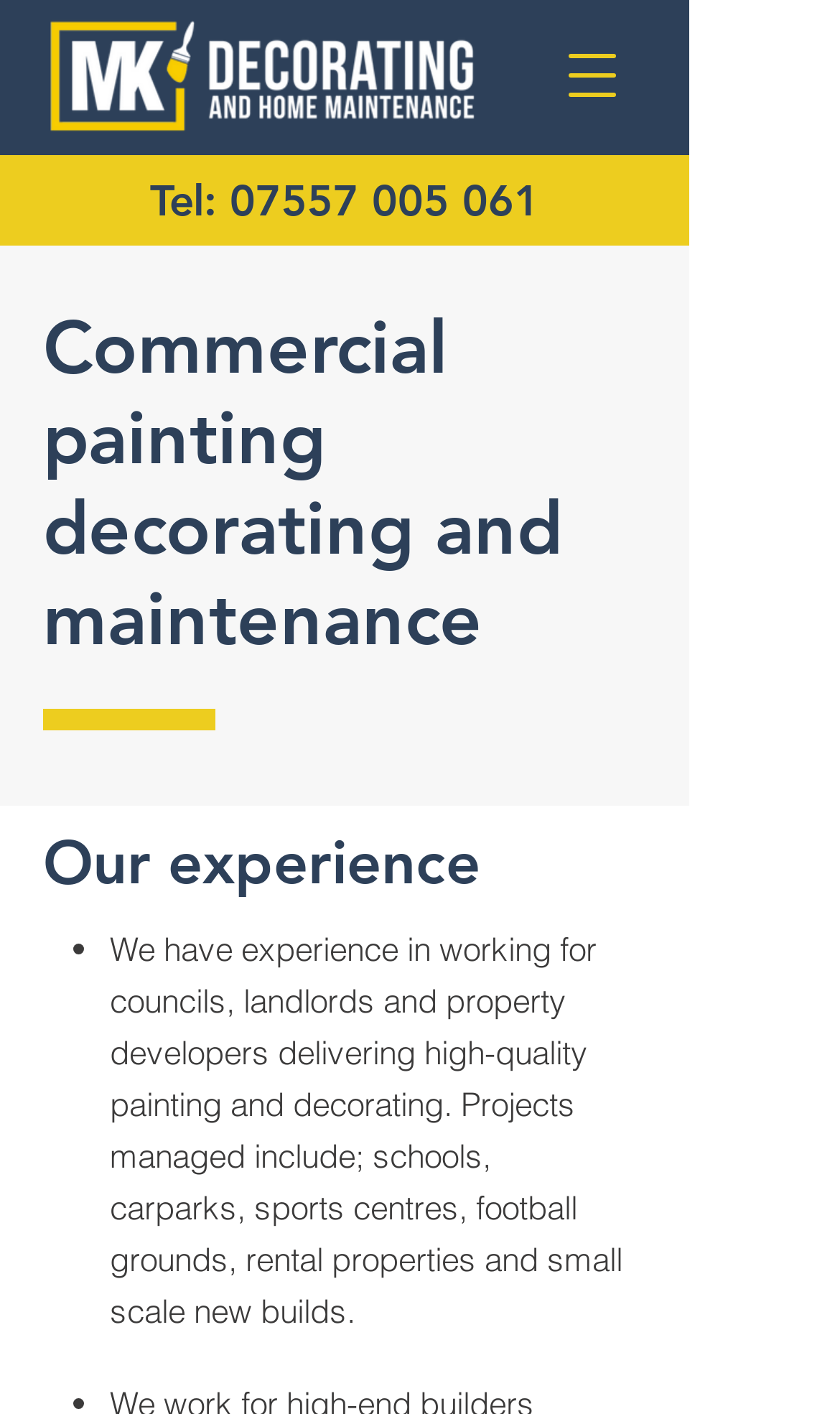What is the phone number to contact?
Deliver a detailed and extensive answer to the question.

I found the phone number by looking at the heading element that says 'Tel: 07557 005 061' and extracting the phone number from the link element inside it.